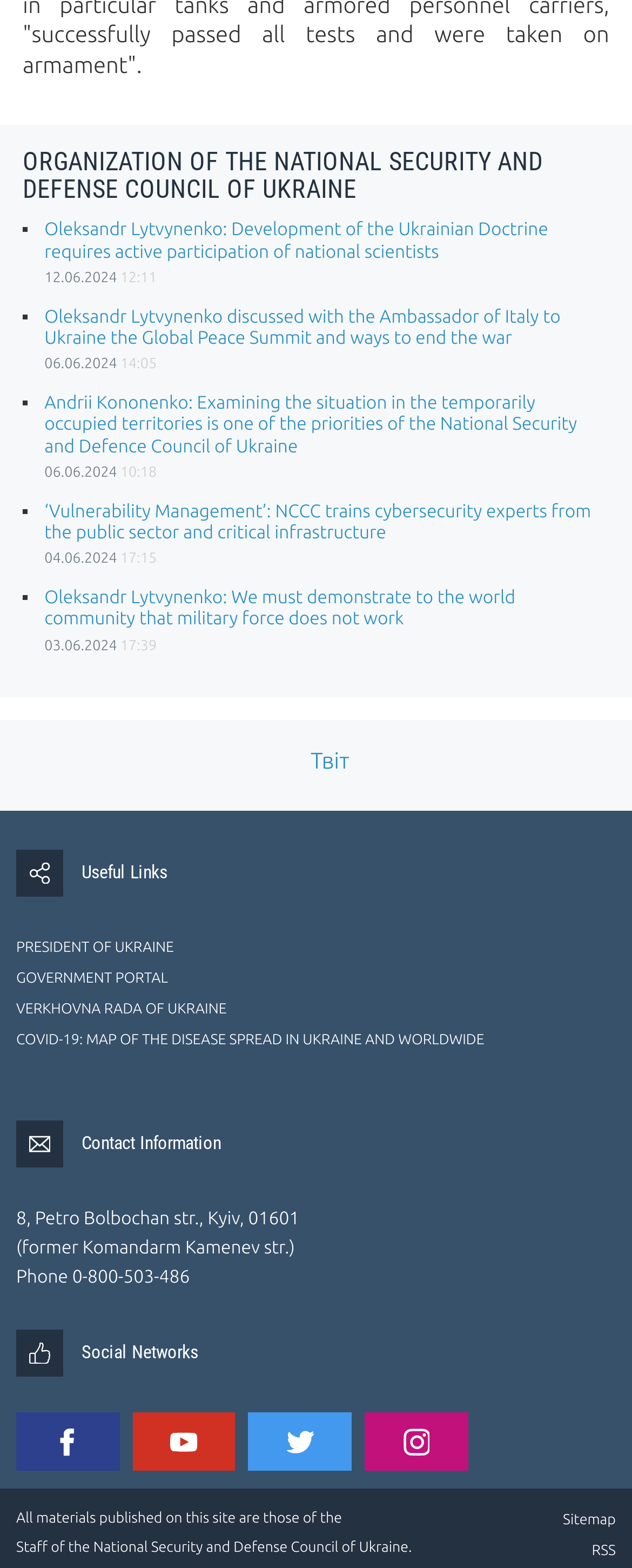Please predict the bounding box coordinates of the element's region where a click is necessary to complete the following instruction: "Contact the National Security and Defense Council of Ukraine via phone". The coordinates should be represented by four float numbers between 0 and 1, i.e., [left, top, right, bottom].

[0.026, 0.809, 0.3, 0.821]